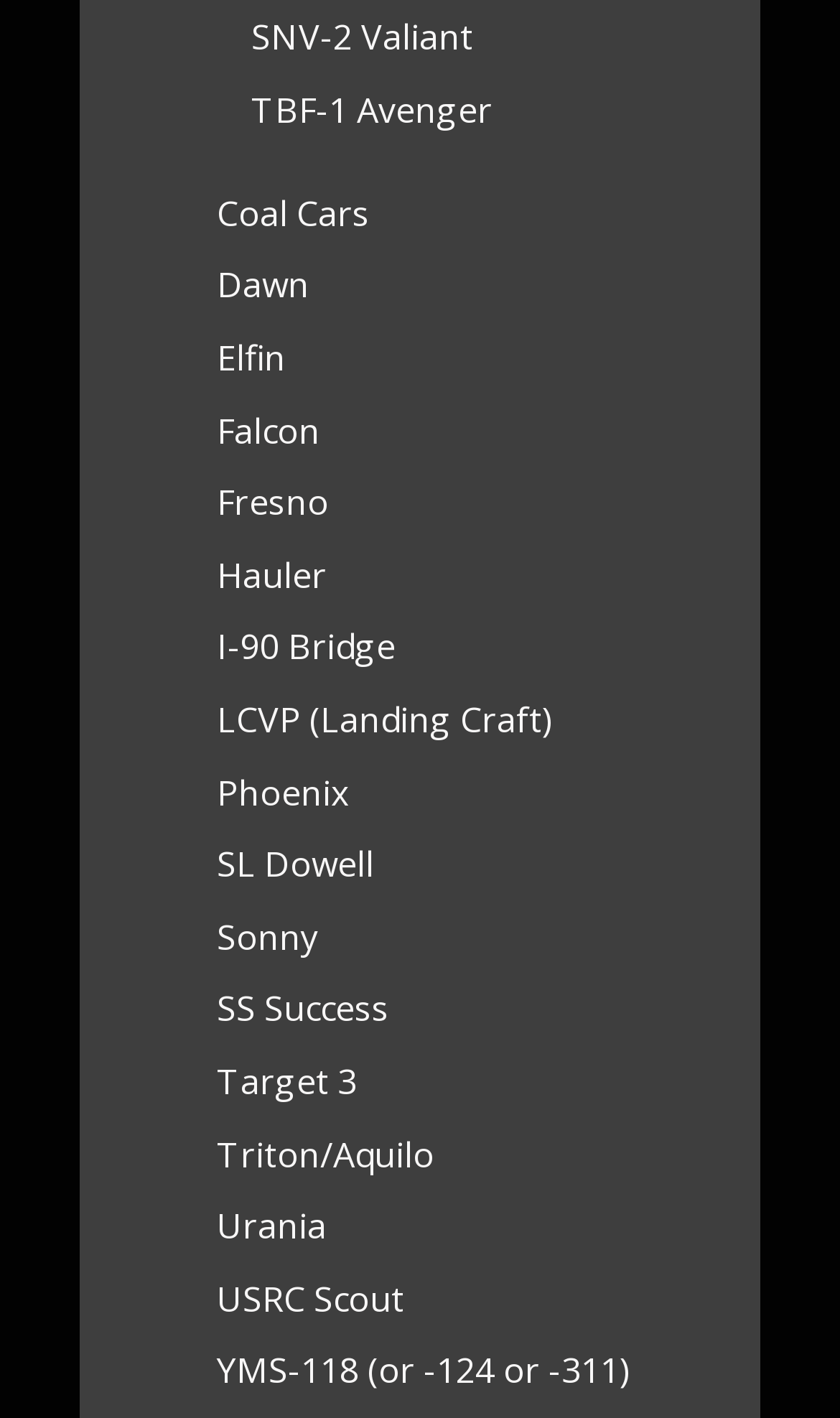Can you show the bounding box coordinates of the region to click on to complete the task described in the instruction: "view the page of Urania"?

[0.258, 0.848, 0.389, 0.881]